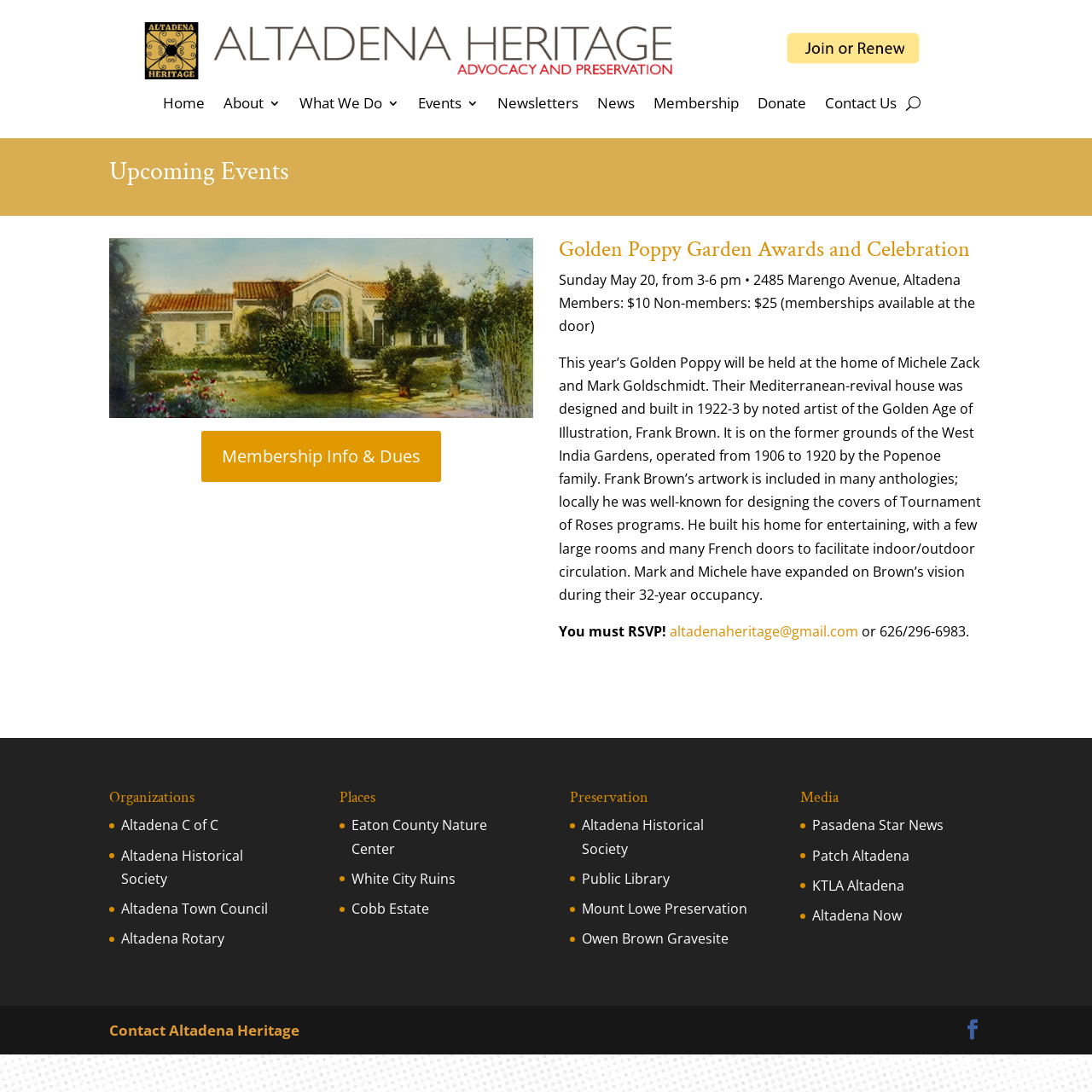Identify the bounding box coordinates for the element that needs to be clicked to fulfill this instruction: "RSVP for the event". Provide the coordinates in the format of four float numbers between 0 and 1: [left, top, right, bottom].

[0.512, 0.57, 0.61, 0.587]